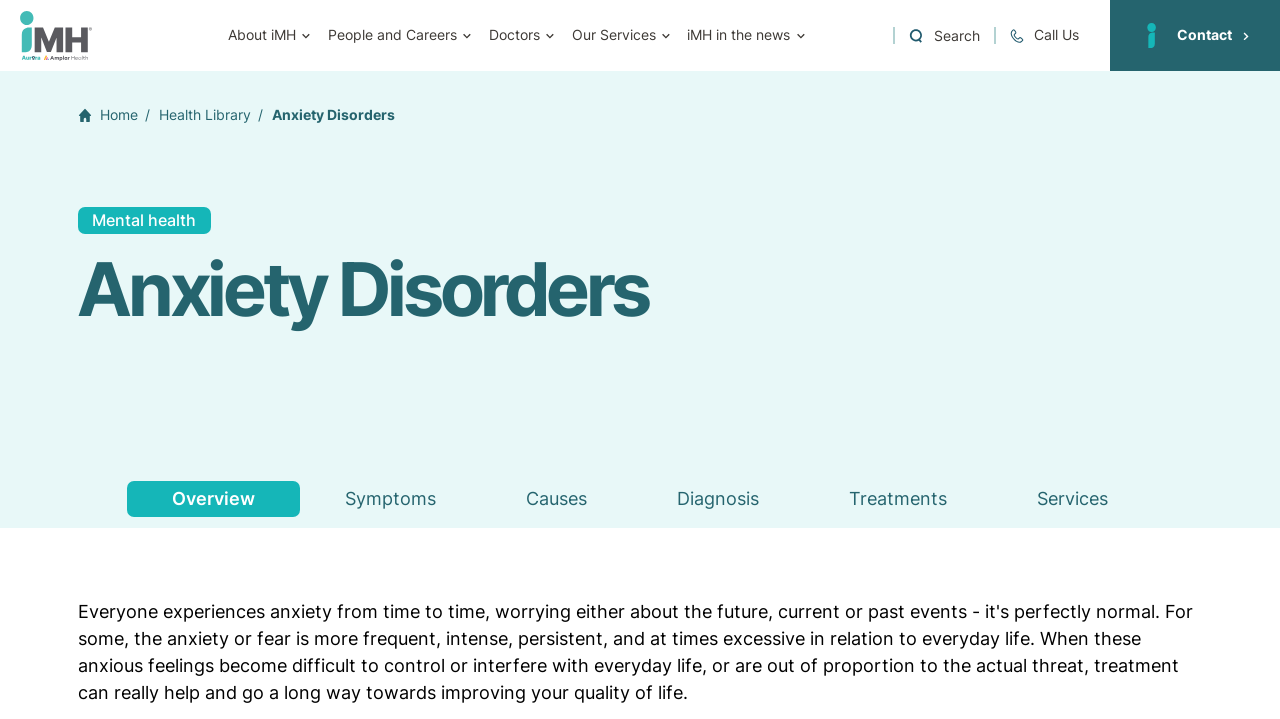What is the last menu item in the top navigation bar?
Examine the screenshot and reply with a single word or phrase.

iMH in the news